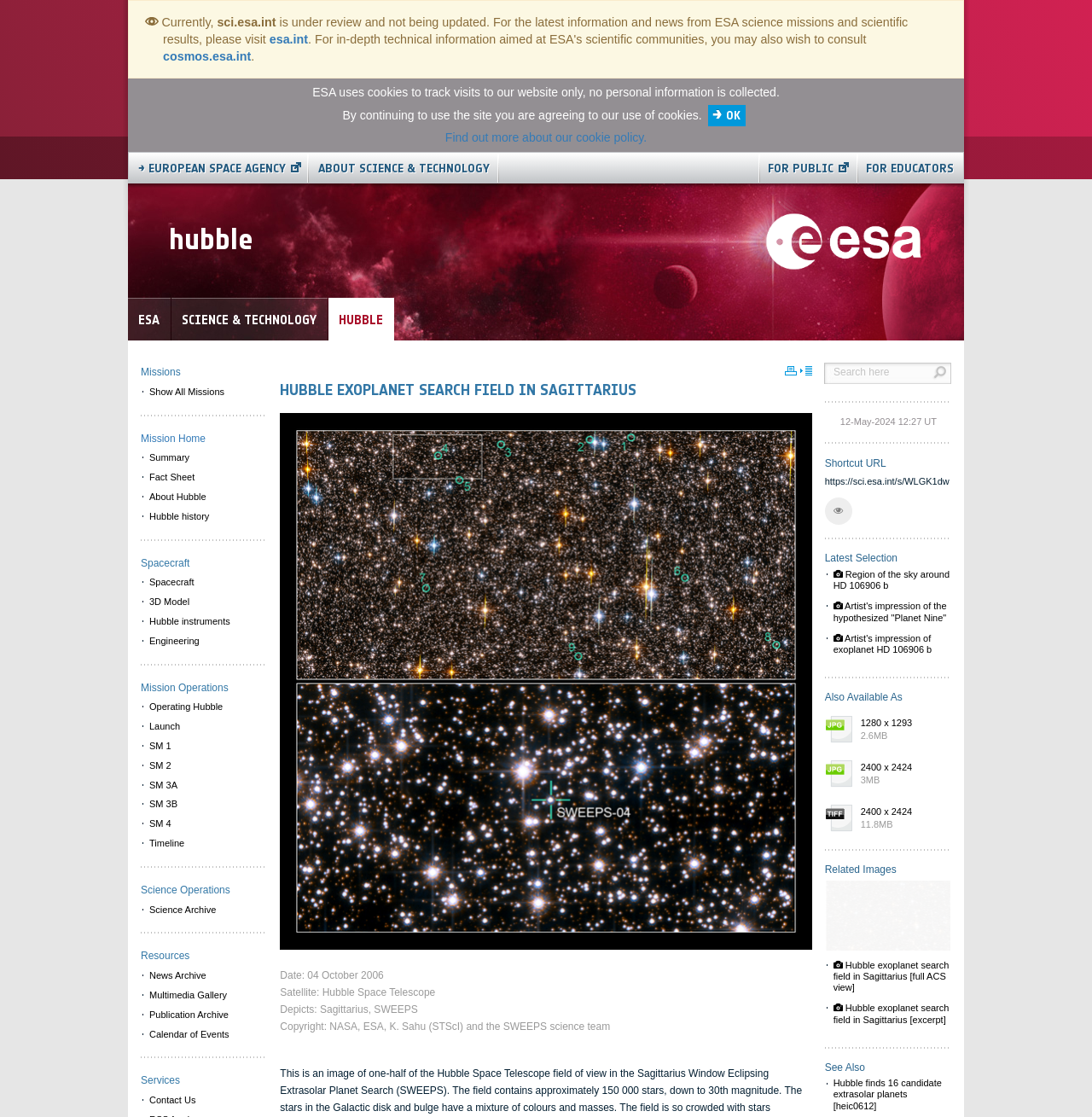Provide the bounding box coordinates of the UI element this sentence describes: "esa.int".

[0.247, 0.029, 0.282, 0.041]